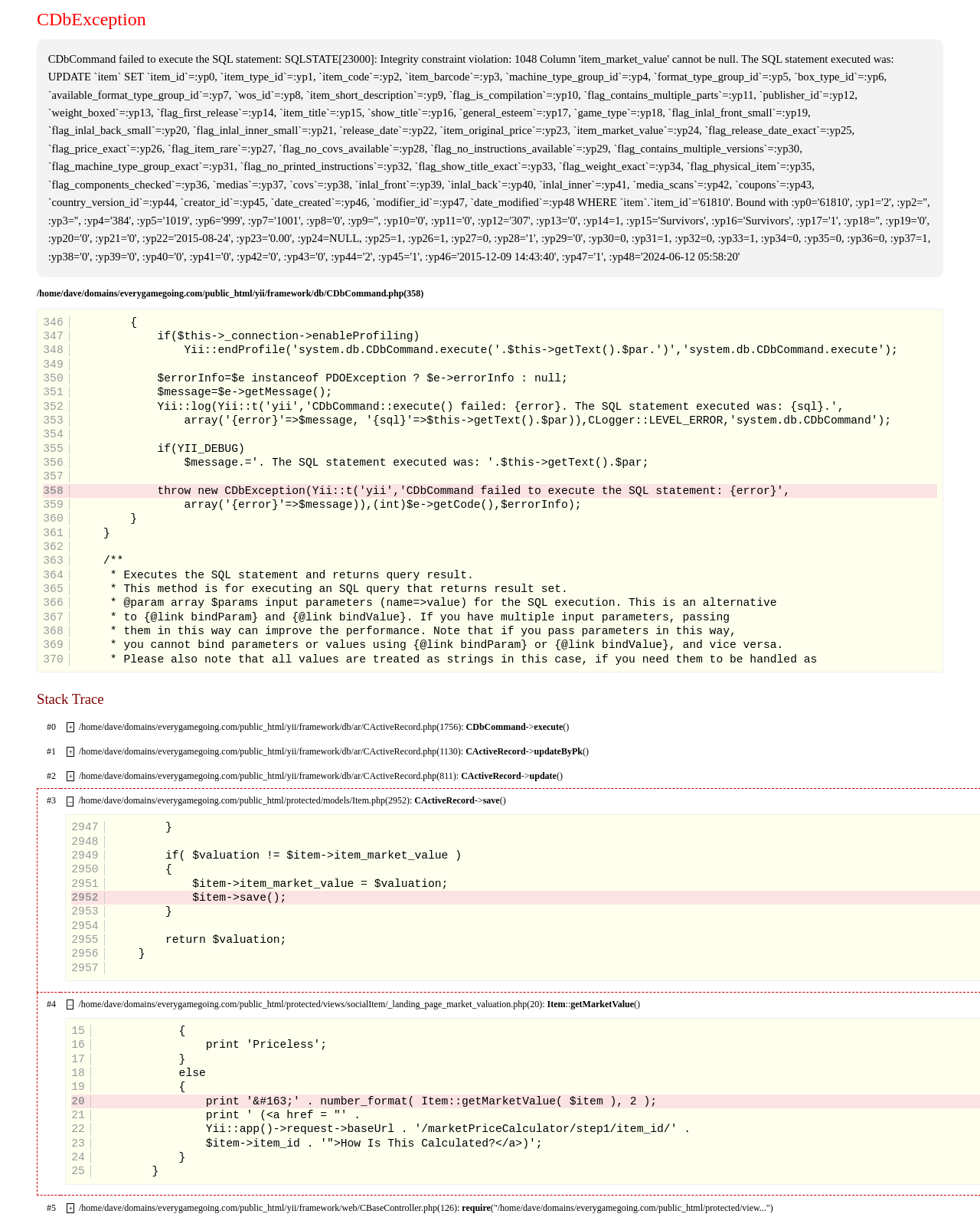Provide an in-depth caption for the elements present on the webpage.

The webpage appears to be a code debugging or error page, specifically displaying a CDbException error. At the top, there is a heading "CDbException" in a prominent font size. Below the heading, there is a block of code with line numbers, starting from 346 and going up to 370. The code is indented, indicating a hierarchical structure, and includes PHP syntax and comments.

To the right of the code block, there is a vertical stack of line numbers, ranging from 2950 to 2957, with corresponding code snippets. These code snippets seem to be related to the main code block, possibly showing the error context or stack trace.

Further down the page, there is another heading "Stack Trace" in a prominent font size. Below this heading, there is a grid-like structure with multiple columns, containing code snippets and line numbers. The grid cells are labeled with numbers, starting from #0 and going up to #4. Each cell contains a code snippet, with some cells having multiple lines of code.

The overall layout of the page is dense, with a focus on displaying code and error information. The use of headings, indentation, and grid structures helps to organize the content and make it easier to read.